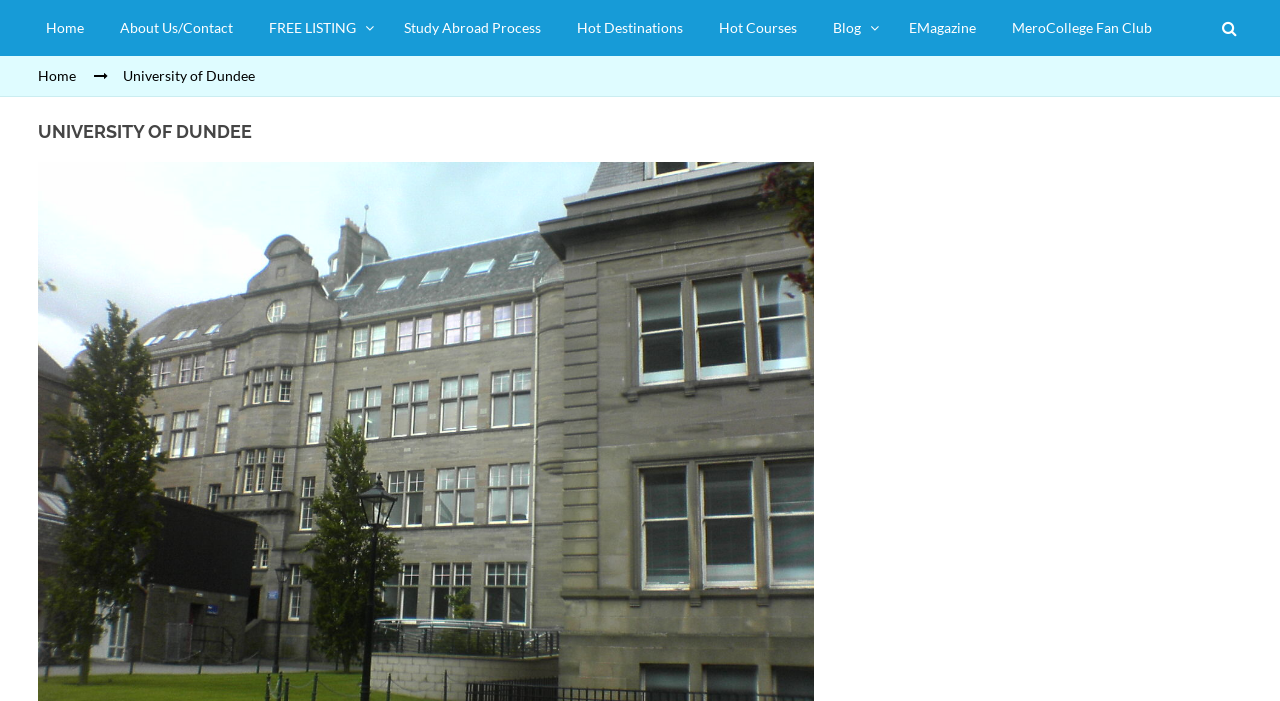Provide your answer to the question using just one word or phrase: How many links are in the top navigation bar?

8